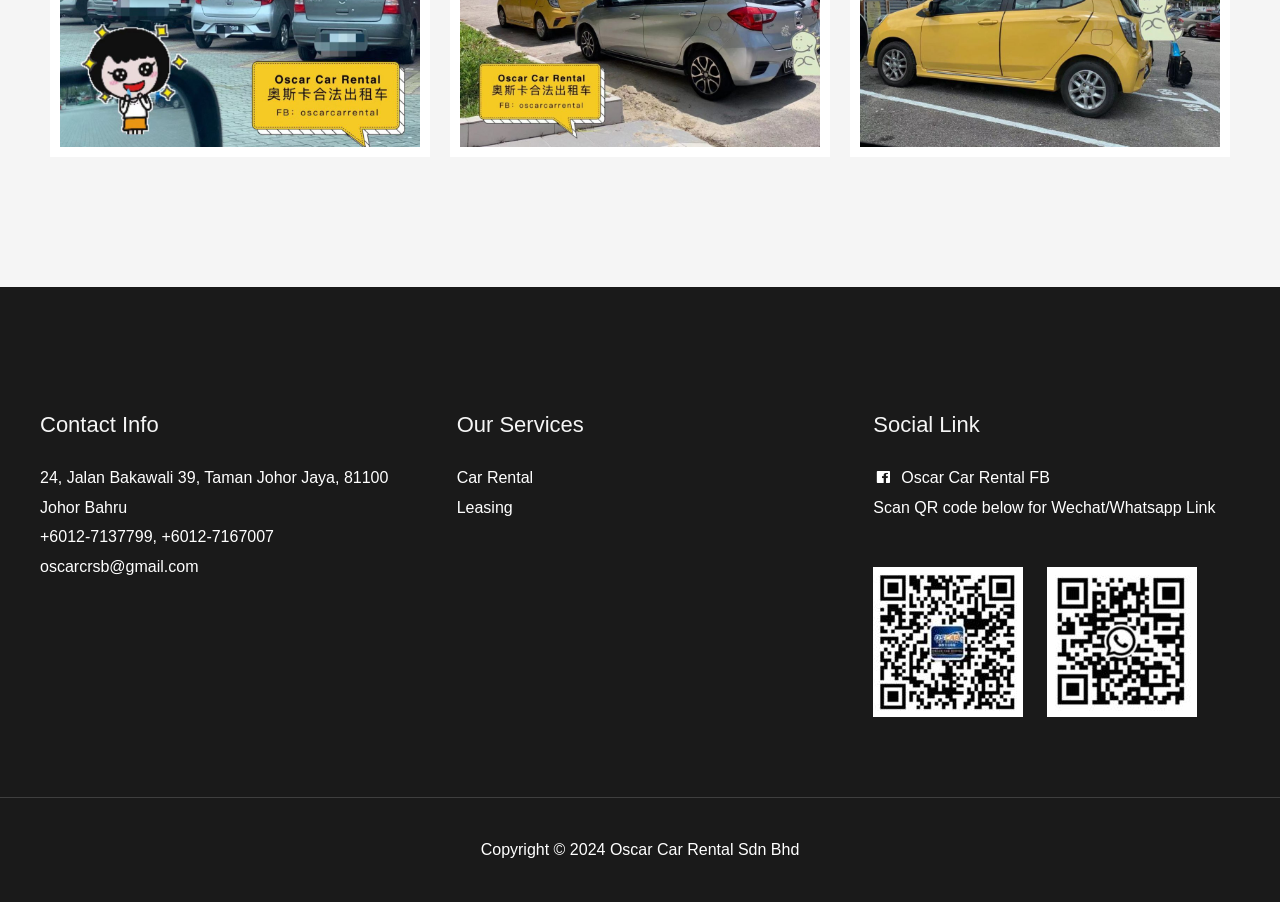How many phone numbers are listed for contact? Look at the image and give a one-word or short phrase answer.

2